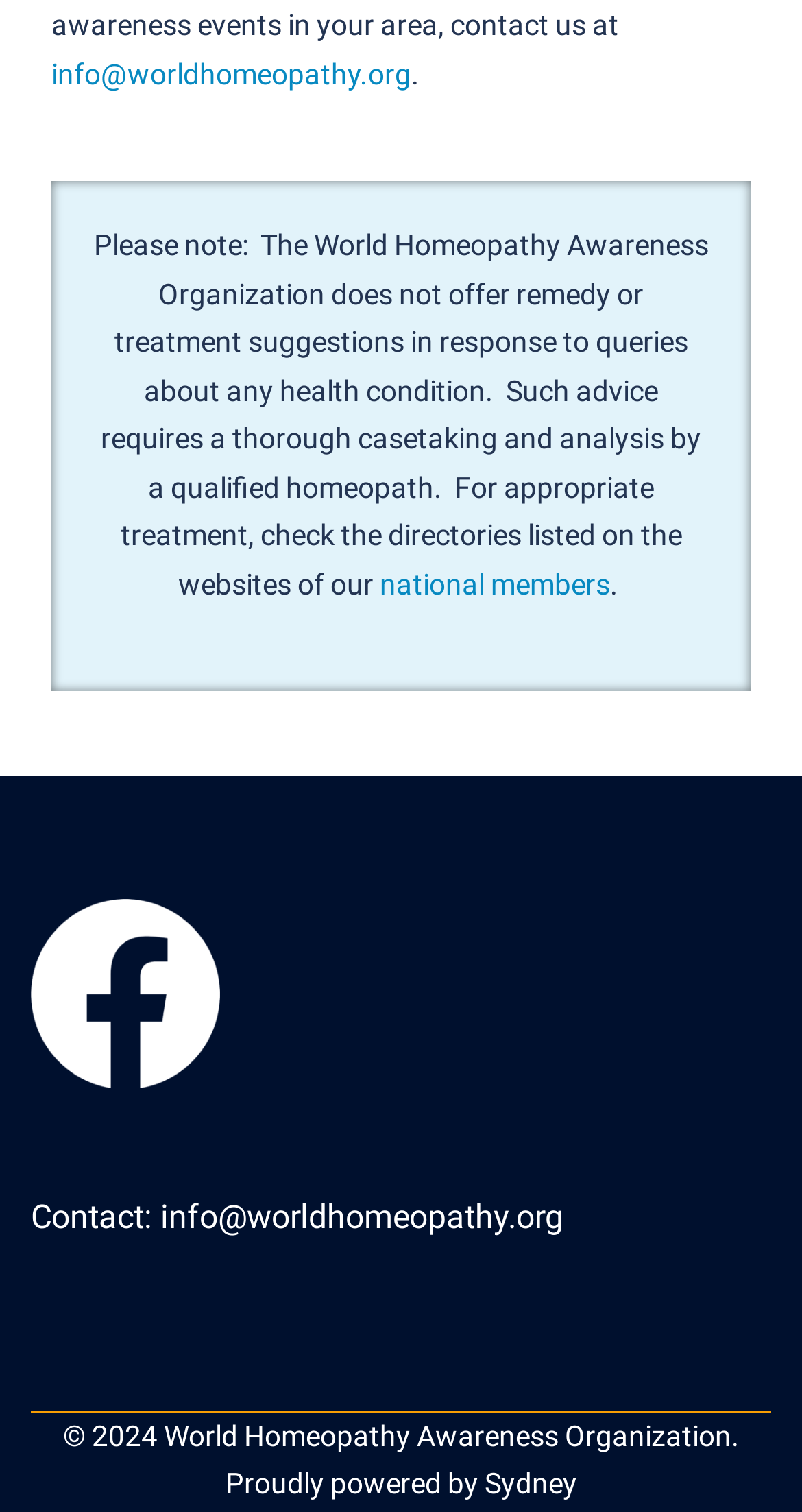What is the email address to contact for queries?
Please give a well-detailed answer to the question.

I found the email address by looking at the link element with the text 'info@worldhomeopathy.org' which appears twice on the webpage, once at the top and once at the bottom.